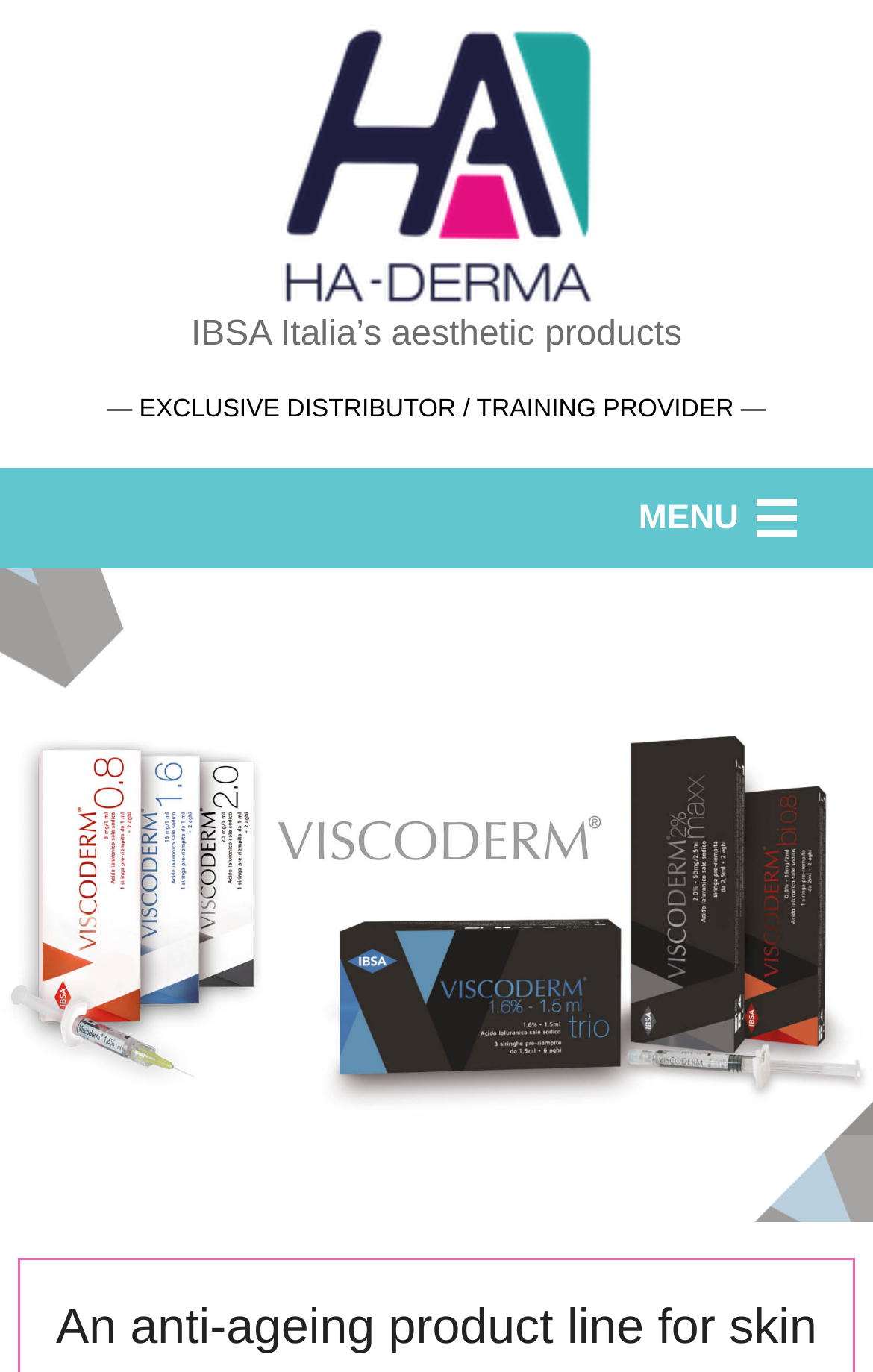Respond with a single word or phrase:
Is there an image on the webpage?

Yes